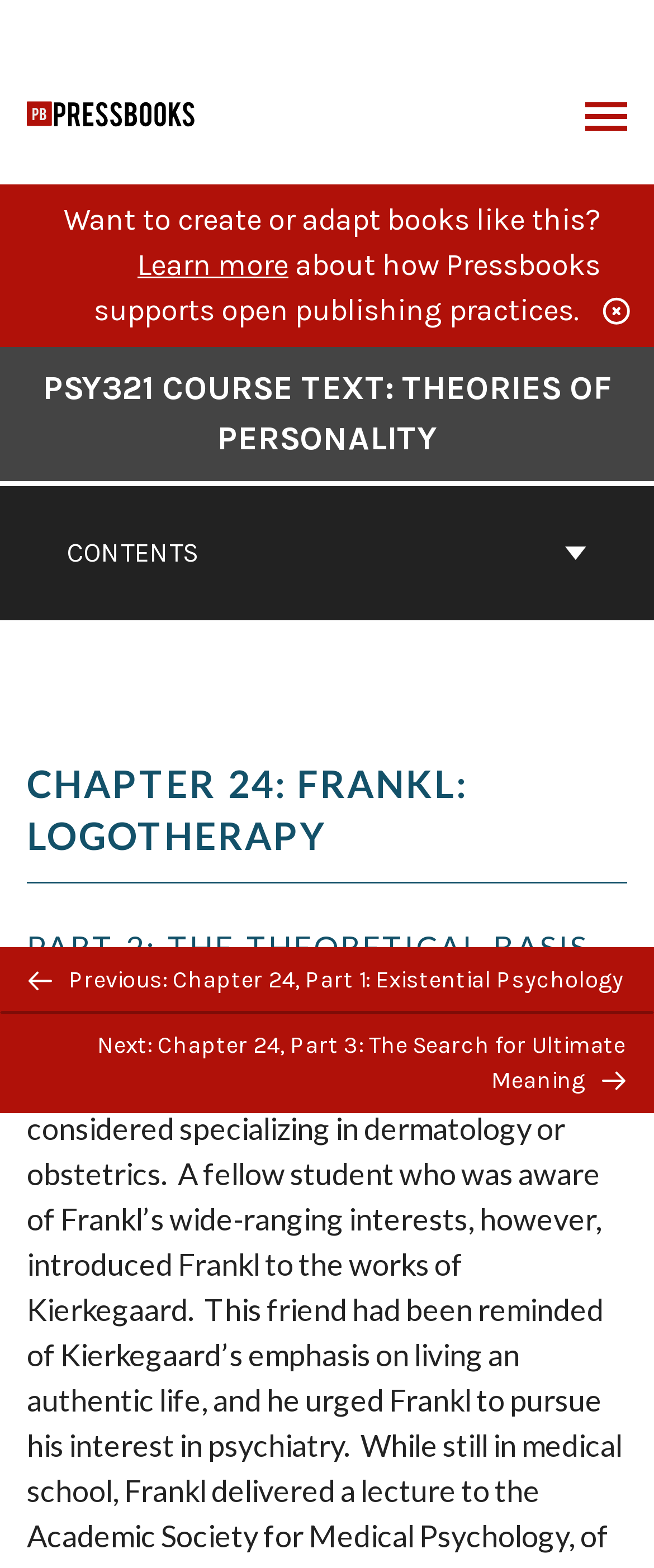Can you show the bounding box coordinates of the region to click on to complete the task described in the instruction: "Go to the cover page of PSY321 Course Text: Theories of Personality"?

[0.0, 0.232, 1.0, 0.296]